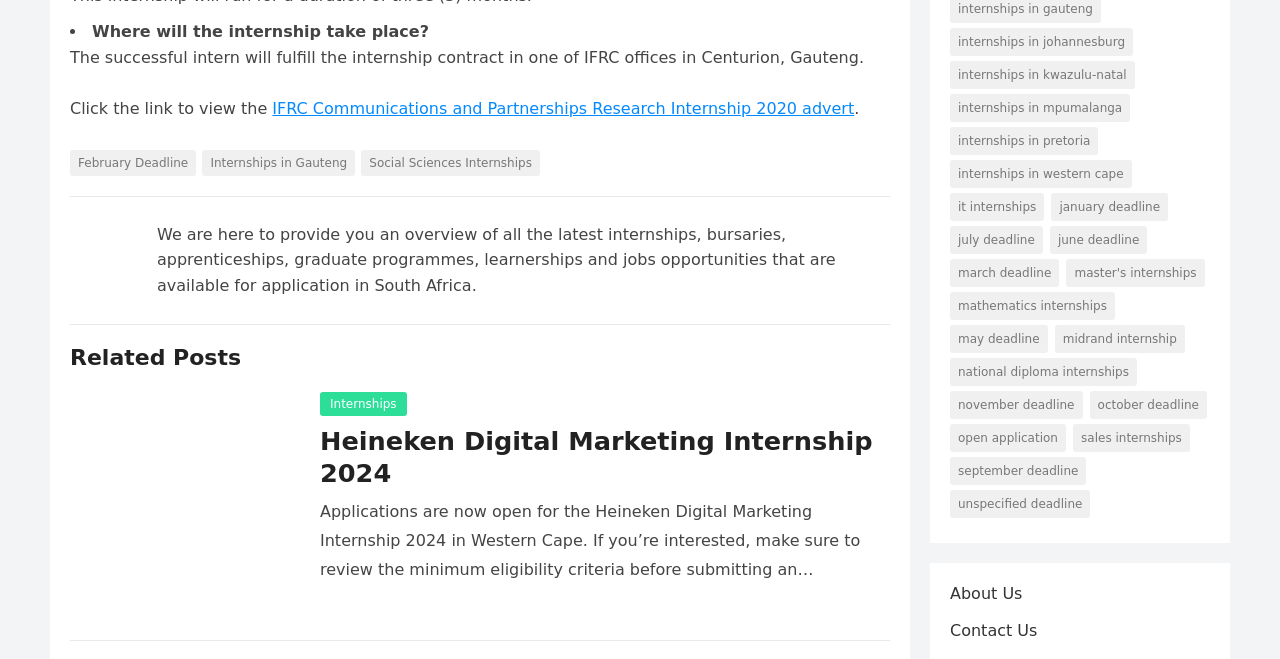Respond to the question below with a concise word or phrase:
What type of internships are available in Western Cape?

Digital Marketing